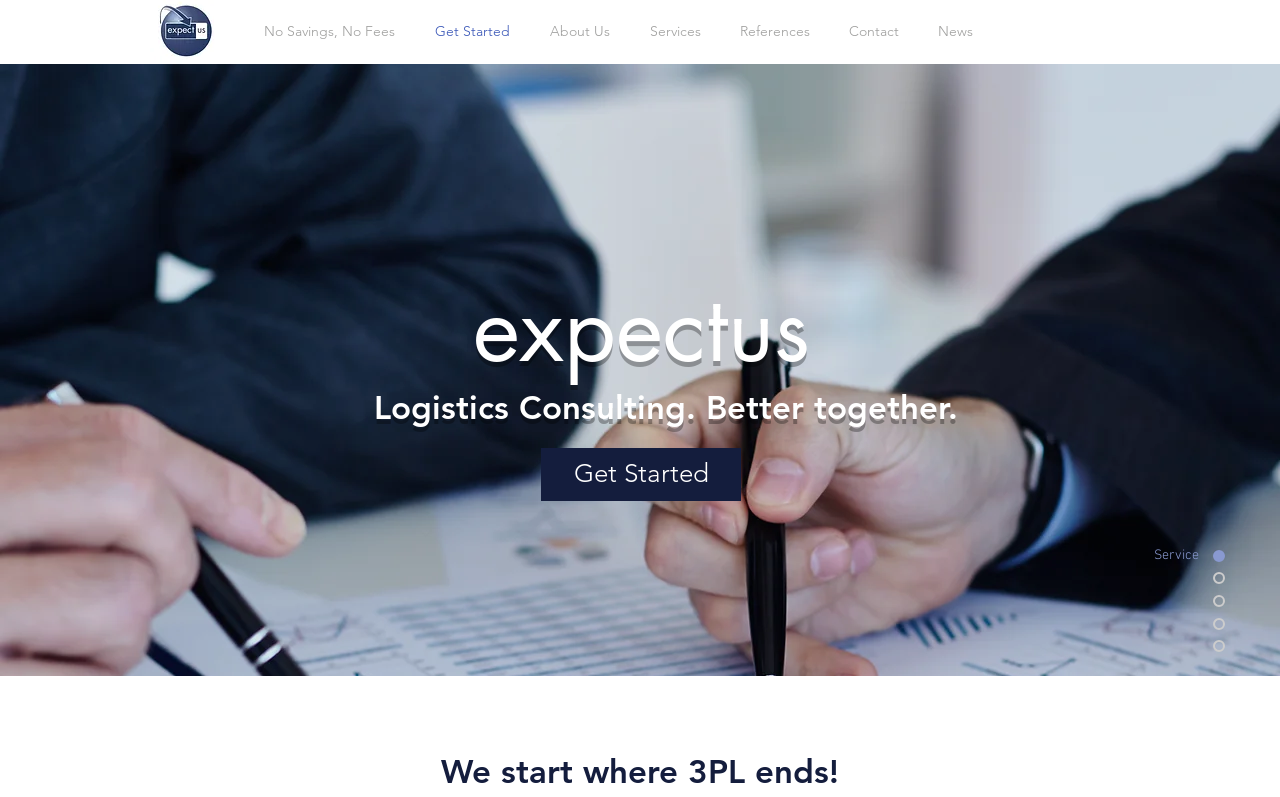Please identify the bounding box coordinates of the region to click in order to complete the task: "Navigate to About Us". The coordinates must be four float numbers between 0 and 1, specified as [left, top, right, bottom].

[0.414, 0.023, 0.492, 0.056]